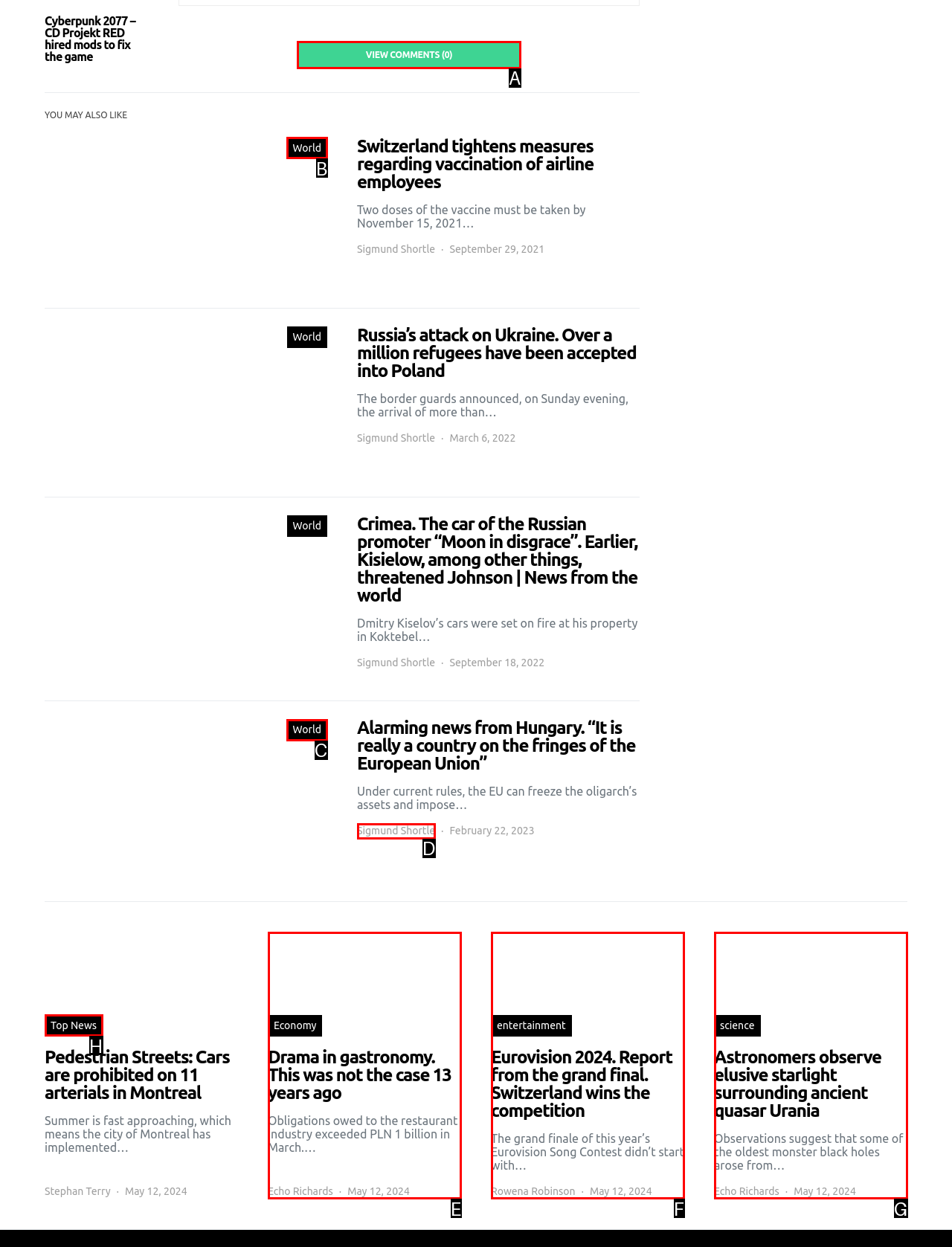Tell me which one HTML element I should click to complete the following task: View comments Answer with the option's letter from the given choices directly.

A